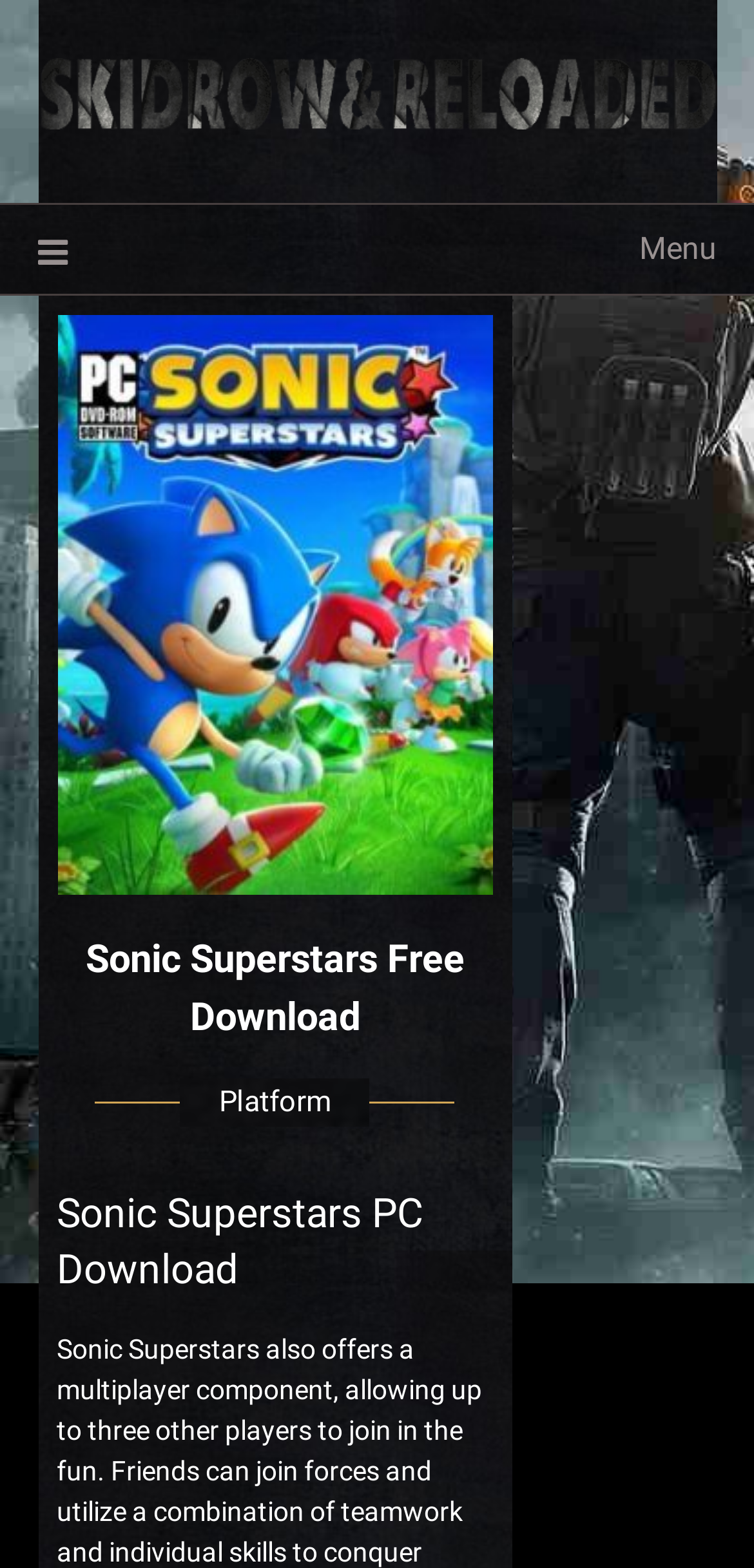Identify the main heading of the webpage and provide its text content.

Sonic Superstars Free Download